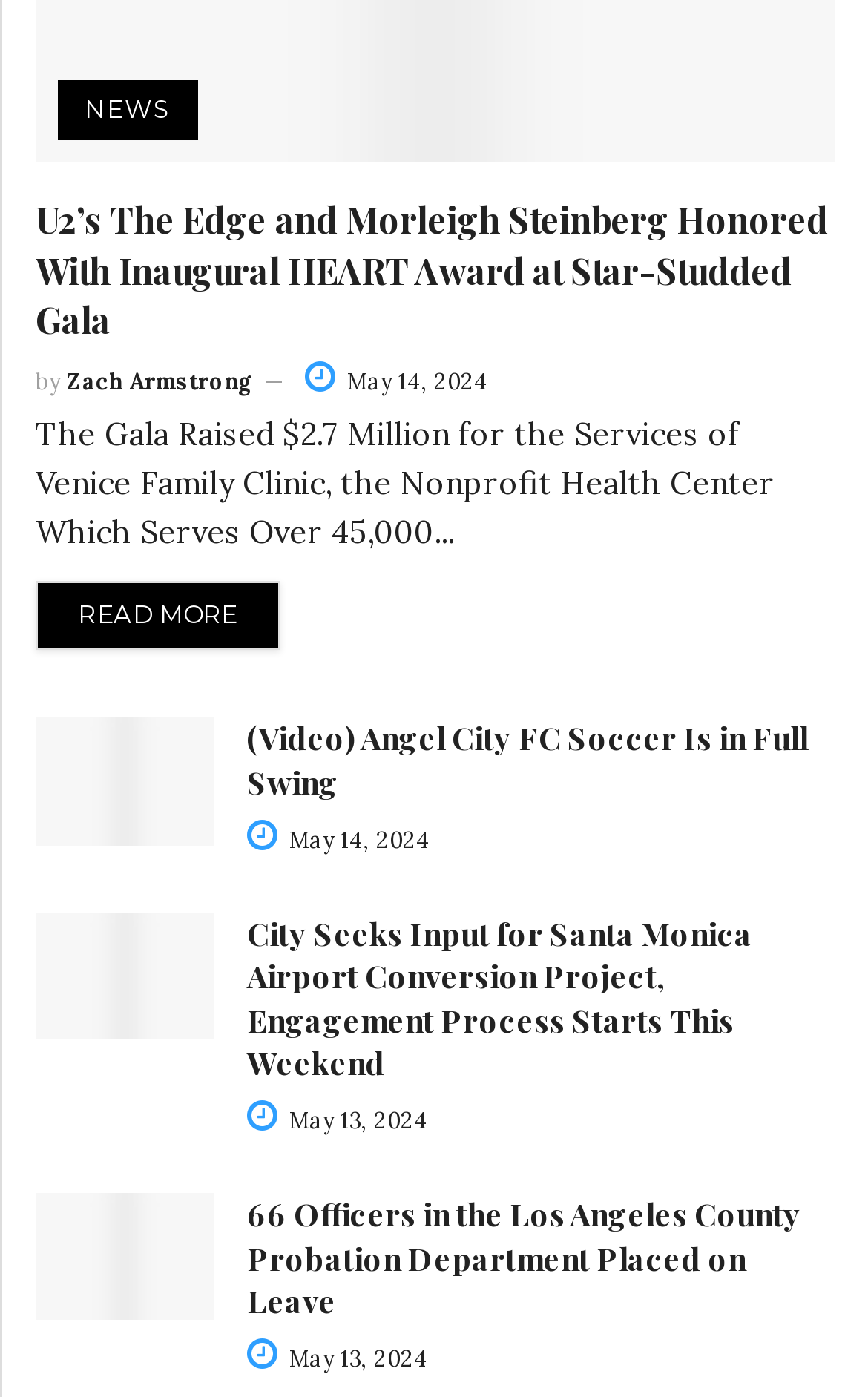Given the element description May 14, 2024, specify the bounding box coordinates of the corresponding UI element in the format (top-left x, top-left y, bottom-right x, bottom-right y). All values must be between 0 and 1.

[0.351, 0.262, 0.562, 0.283]